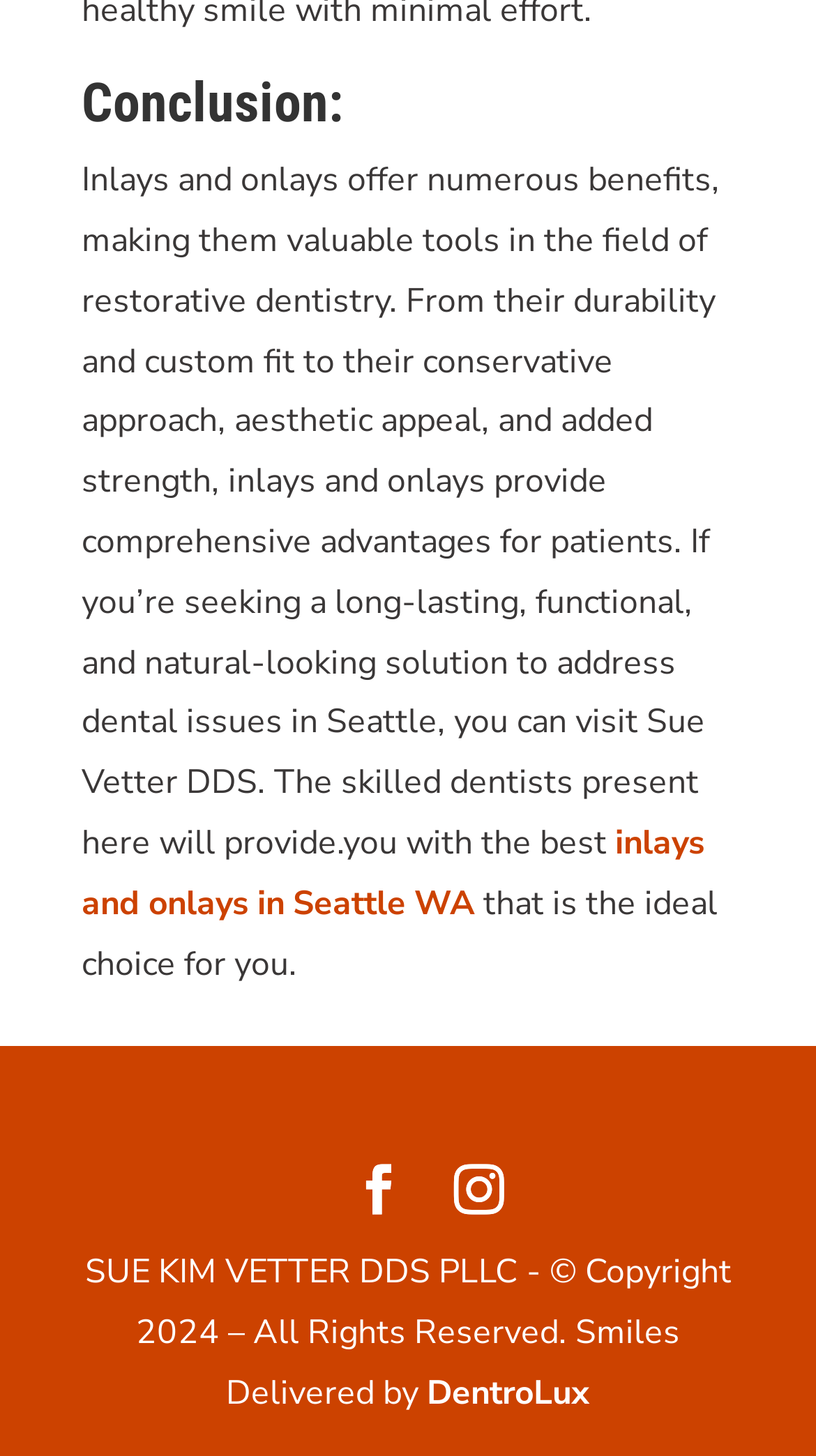Reply to the question below using a single word or brief phrase:
What is the copyright year mentioned on the webpage?

2024